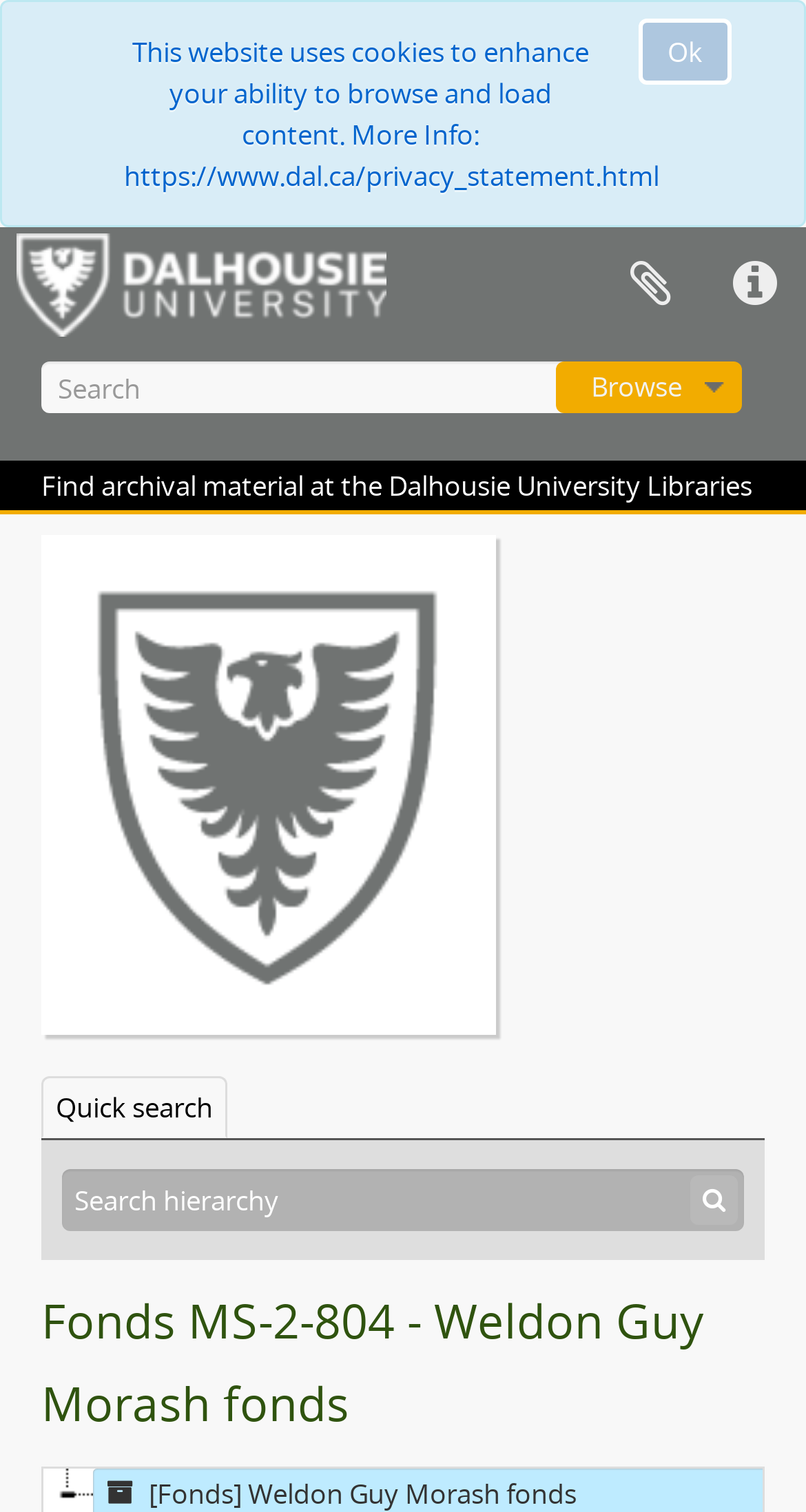Identify the bounding box coordinates for the region to click in order to carry out this instruction: "Go to Dalhousie University Archives". Provide the coordinates using four float numbers between 0 and 1, formatted as [left, top, right, bottom].

[0.051, 0.505, 0.615, 0.529]